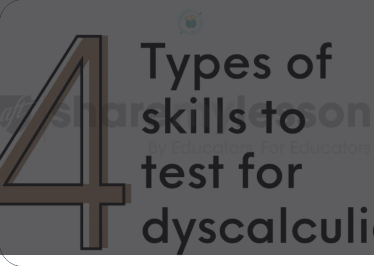Depict the image with a detailed narrative.

The image prominently features the title "4 Types of Skills to Test for Dyscalculia," designed in a bold and engaging manner. The number "4" is emphasized in a large, stylized font, positioned to the left of the title, suggesting importance and drawing the viewer's attention. The phrase "Types of Skills to Test for Dyscalculia" is formatted in a modern typeface, conveying clarity and accessibility. Below the main title, the smaller text "By Educators For Educators" indicates the target audience for this information, highlighting its educational focus. The background has a subtle design that enhances the text without overpowering it, creating a visually appealing and informative graphic aimed at providing valuable insights into assessing dyscalculia.